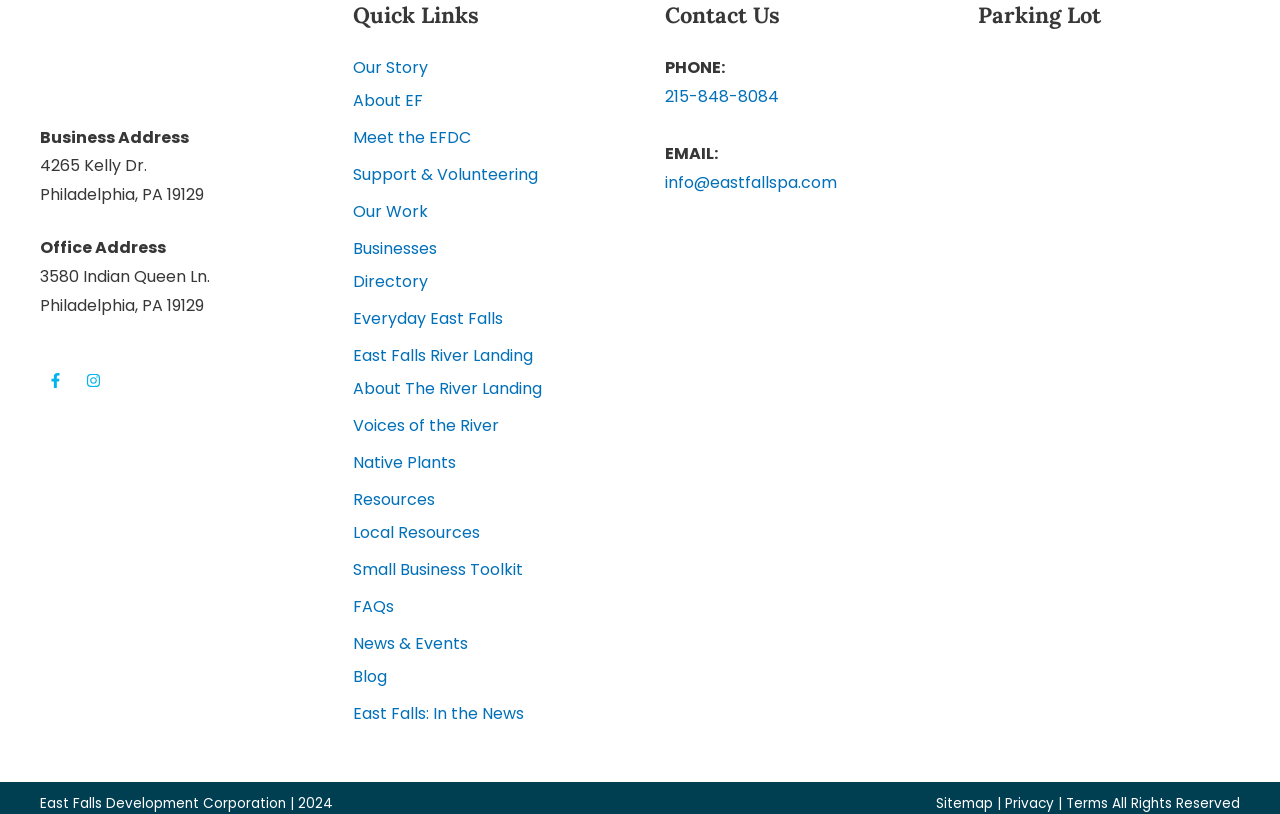Can you look at the image and give a comprehensive answer to the question:
What is the phone number?

I found the phone number by looking at the static text element that says 'PHONE:' and the link element next to it, which displays the phone number as '215-848-8084'.